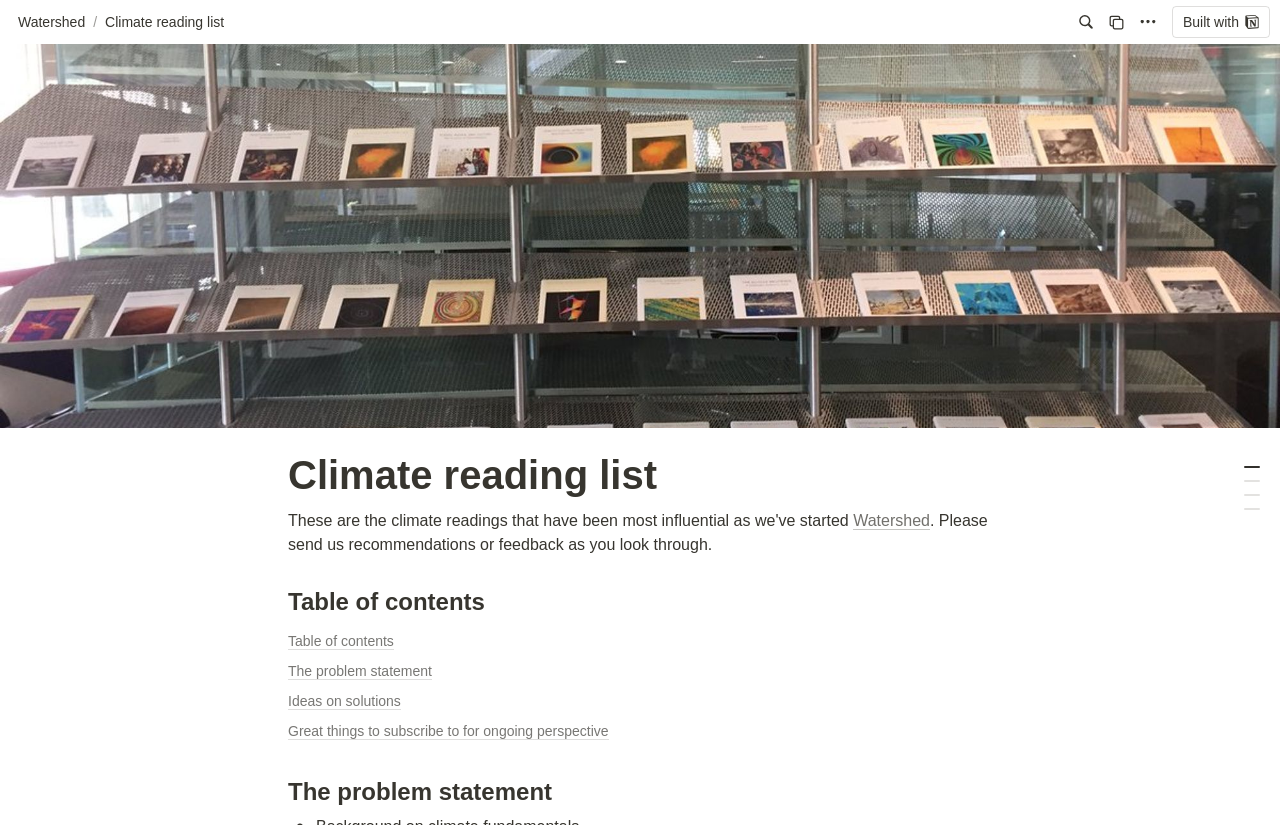Locate the bounding box coordinates of the area you need to click to fulfill this instruction: 'Click the Watershed link'. The coordinates must be in the form of four float numbers ranging from 0 to 1: [left, top, right, bottom].

[0.009, 0.012, 0.071, 0.041]